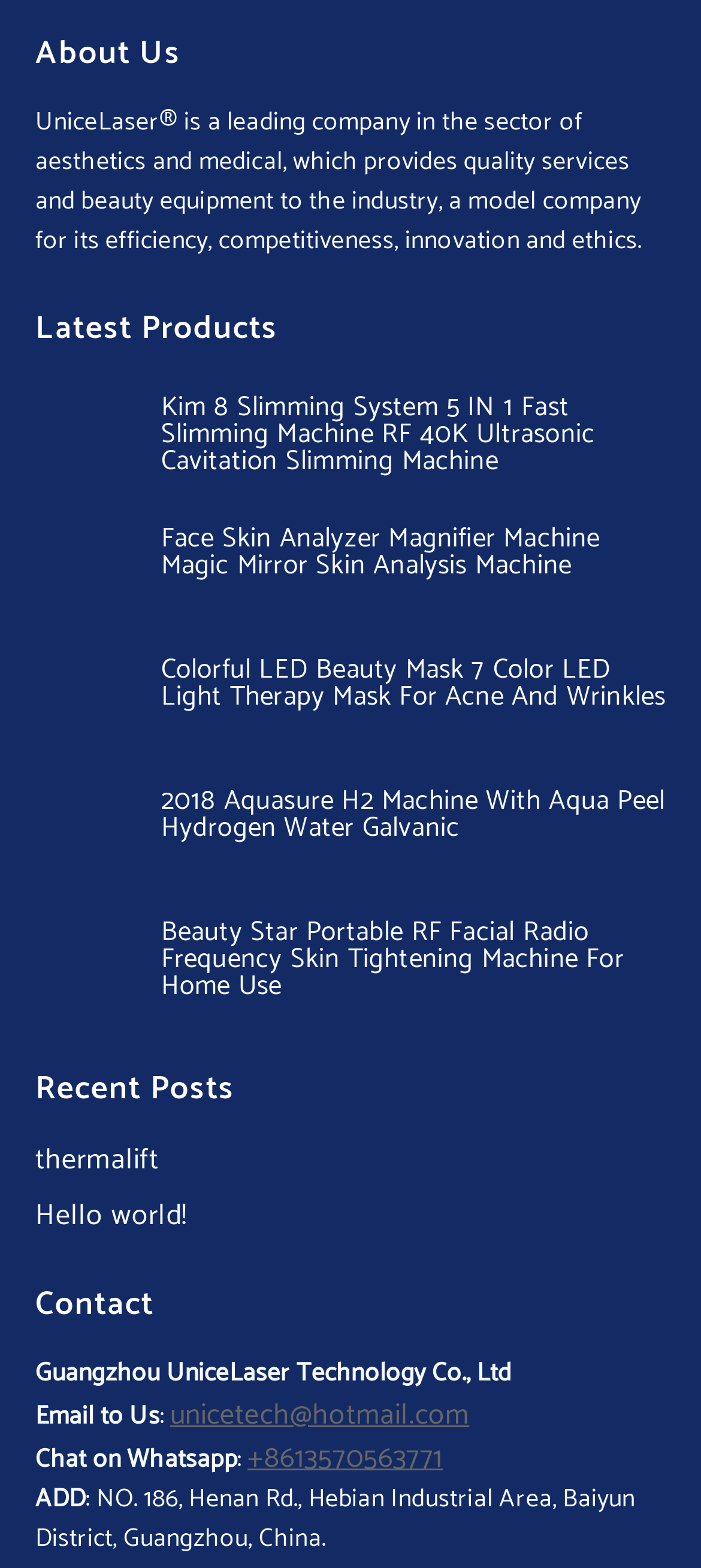Could you find the bounding box coordinates of the clickable area to complete this instruction: "Check the 'Recent Posts' section"?

[0.05, 0.675, 0.95, 0.726]